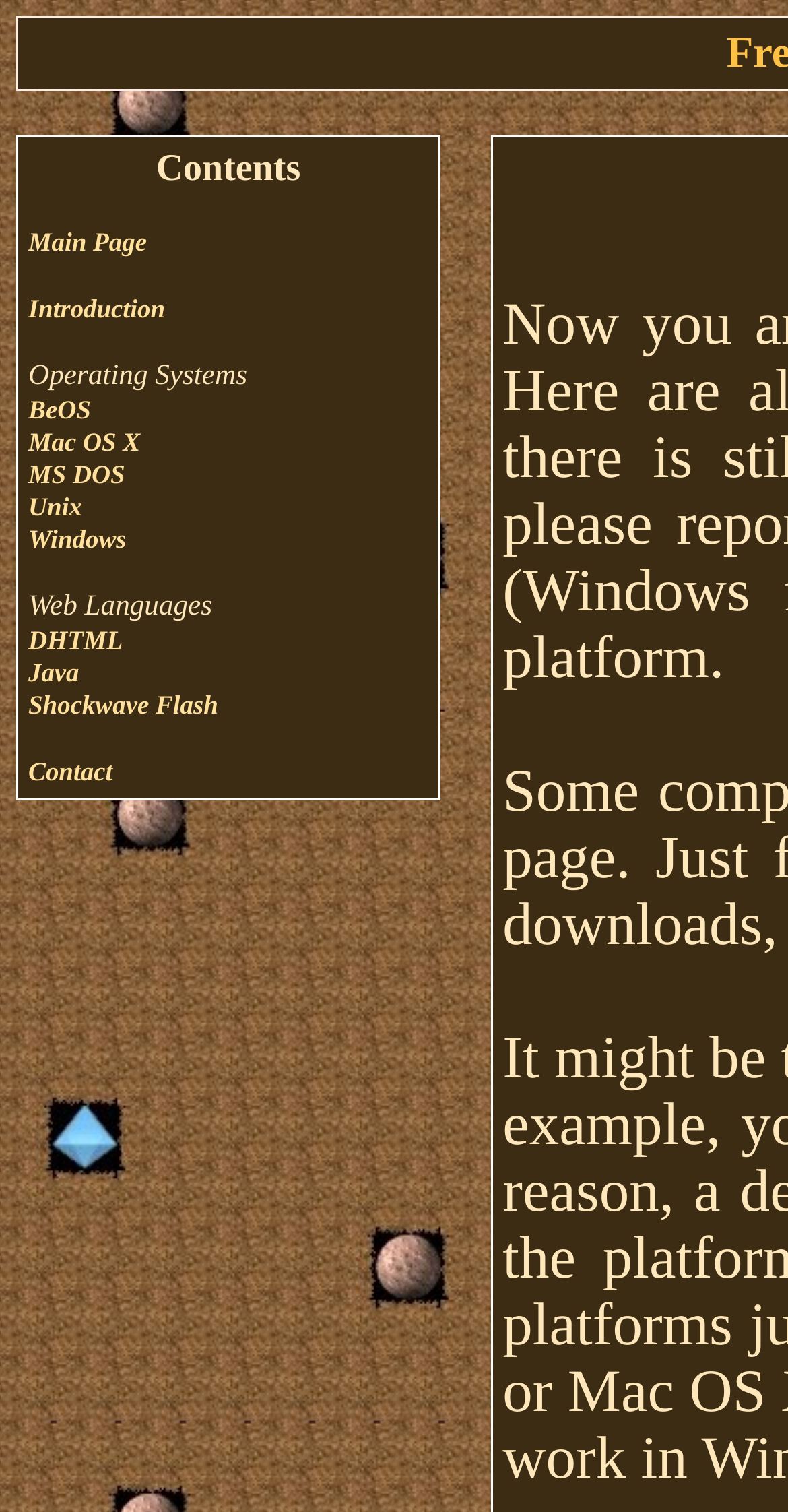Determine the bounding box coordinates of the section to be clicked to follow the instruction: "view introduction". The coordinates should be given as four float numbers between 0 and 1, formatted as [left, top, right, bottom].

[0.036, 0.193, 0.209, 0.213]